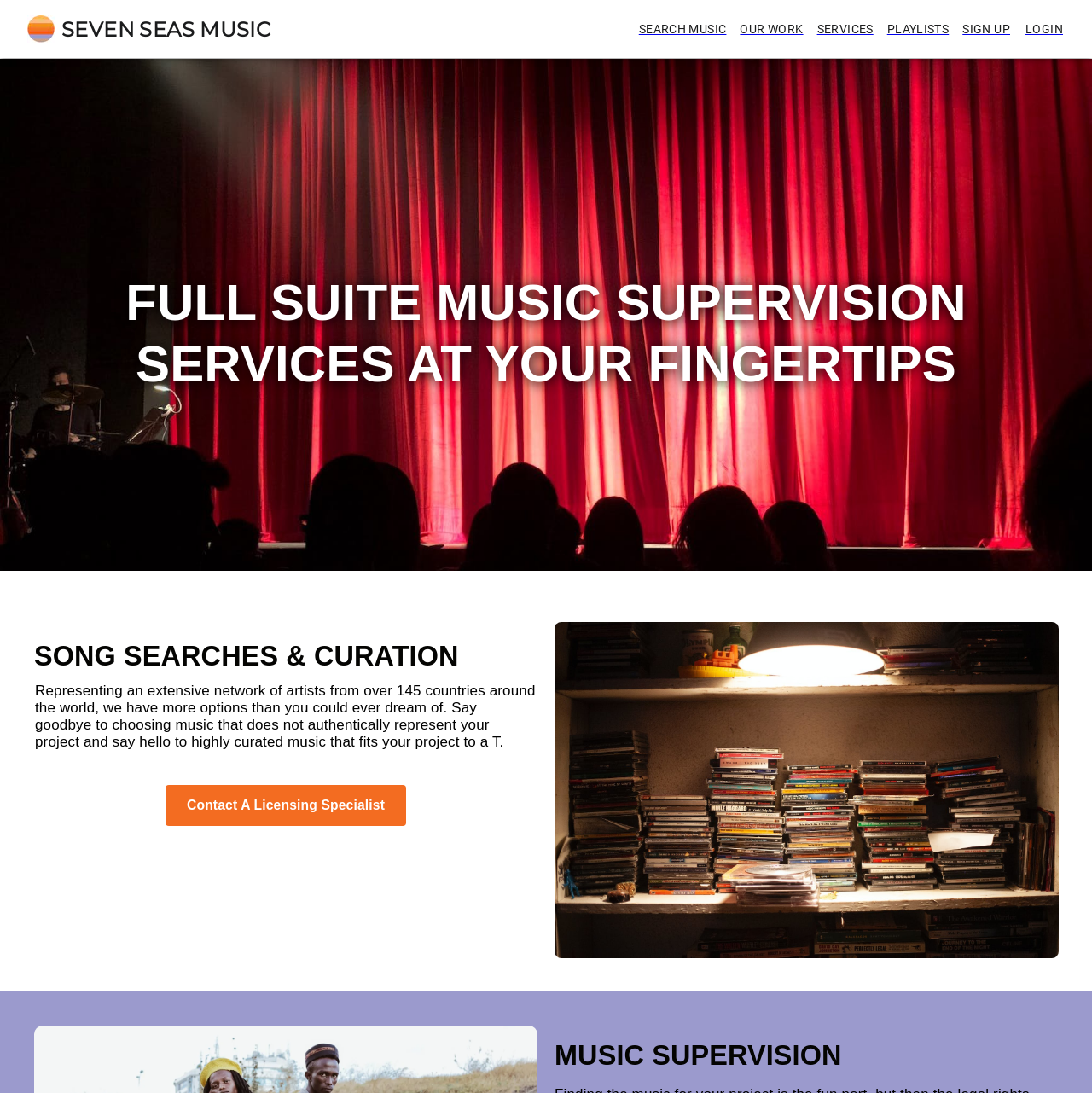Please provide a one-word or short phrase answer to the question:
What is the name of the company?

Seven Seas Music